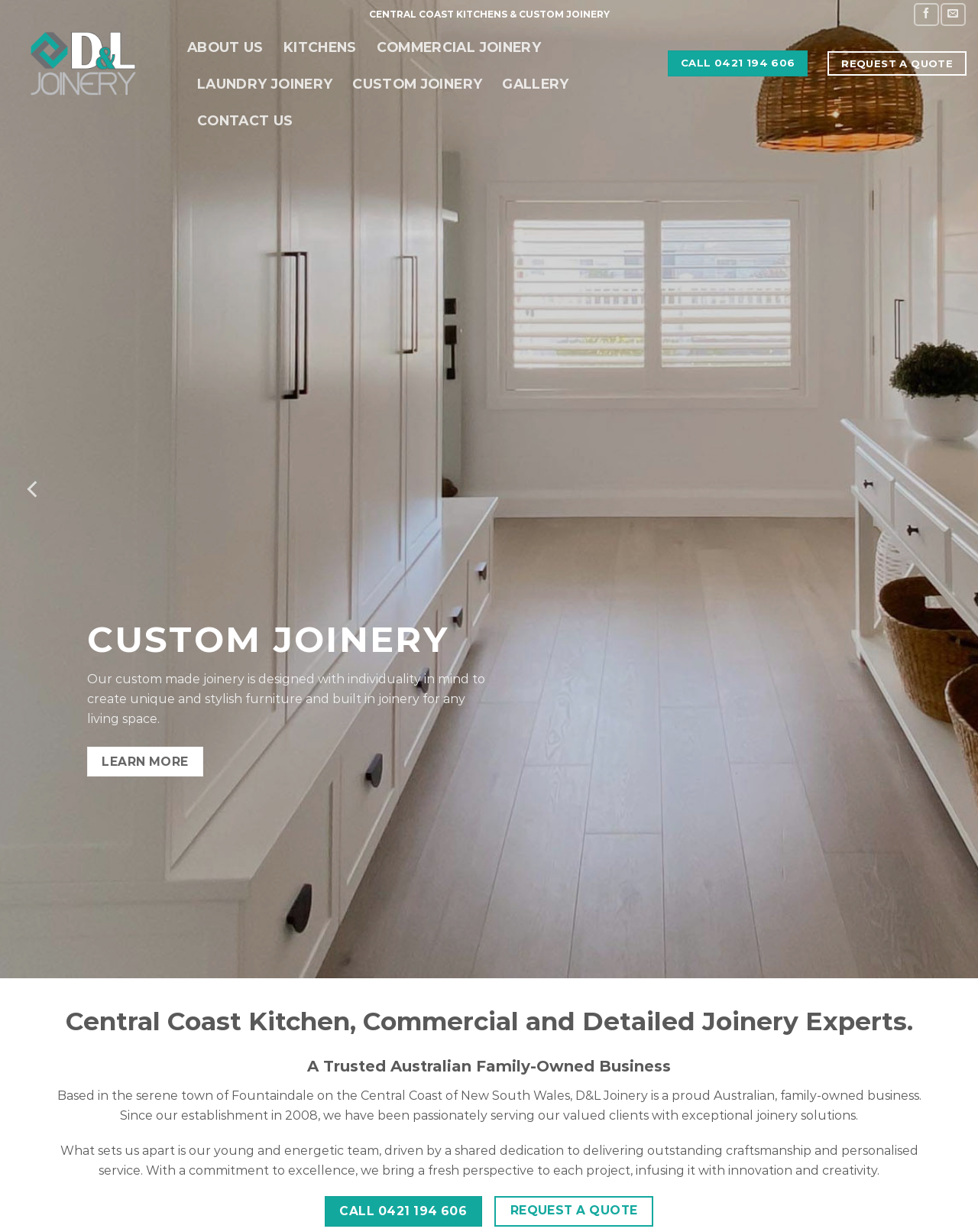Explain the webpage's layout and main content in detail.

The webpage is about Central Coast Kitchens and Joinery, a family-owned business that provides joinery solutions. At the top of the page, there is a large heading that reads "CENTRAL COAST KITCHENS & CUSTOM JOINERY". Below this heading, there are two links to follow the company on Facebook and send an email. 

To the left of the heading, there is a logo of the company, which is an image with a link to the company's homepage. Next to the logo, there are several links to different sections of the website, including "ABOUT US", "KITCHENS", "COMMERCIAL JOINERY", "LAUNDRY JOINERY", "CUSTOM JOINERY", and "GALLERY". 

Below these links, there is a section that highlights the company's custom joinery services, with a heading that reads "CUSTOM JOINERY". This section includes a brief description of the service, a "LEARN MORE" link, and two buttons to navigate through the content. 

Further down the page, there is a section that describes the company's mission and values, with two headings that read "Central Coast Kitchen, Commercial and Detailed Joinery Experts" and "A Trusted Australian Family-Owned Business". This section includes two paragraphs of text that describe the company's history, team, and commitment to excellence. 

At the bottom of the page, there are two calls-to-action, "CALL 0421 194 606" and "REQUEST A QUOTE", as well as a link to go back to the top of the page.